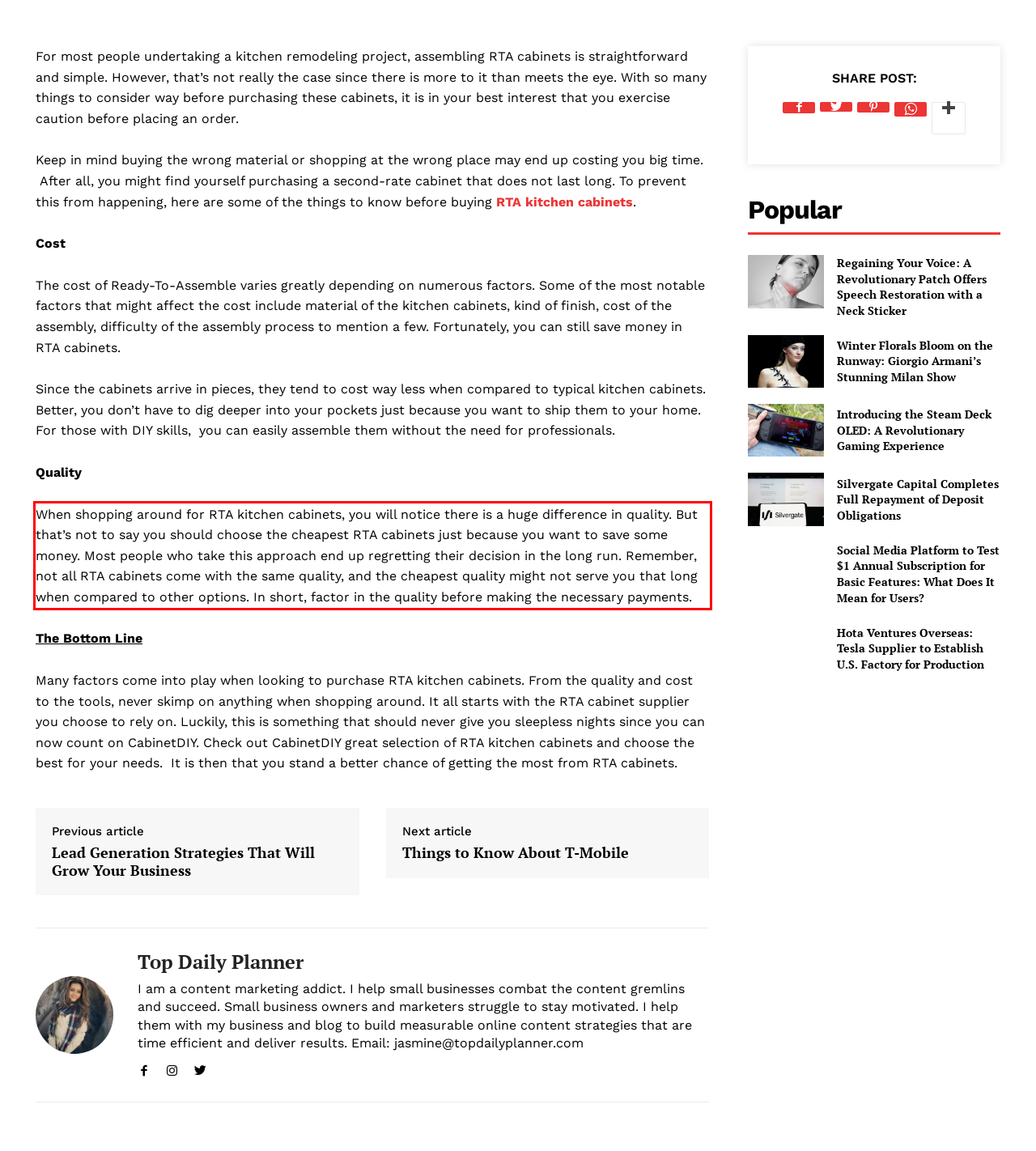You are presented with a webpage screenshot featuring a red bounding box. Perform OCR on the text inside the red bounding box and extract the content.

When shopping around for RTA kitchen cabinets, you will notice there is a huge difference in quality. But that’s not to say you should choose the cheapest RTA cabinets just because you want to save some money. Most people who take this approach end up regretting their decision in the long run. Remember, not all RTA cabinets come with the same quality, and the cheapest quality might not serve you that long when compared to other options. In short, factor in the quality before making the necessary payments.